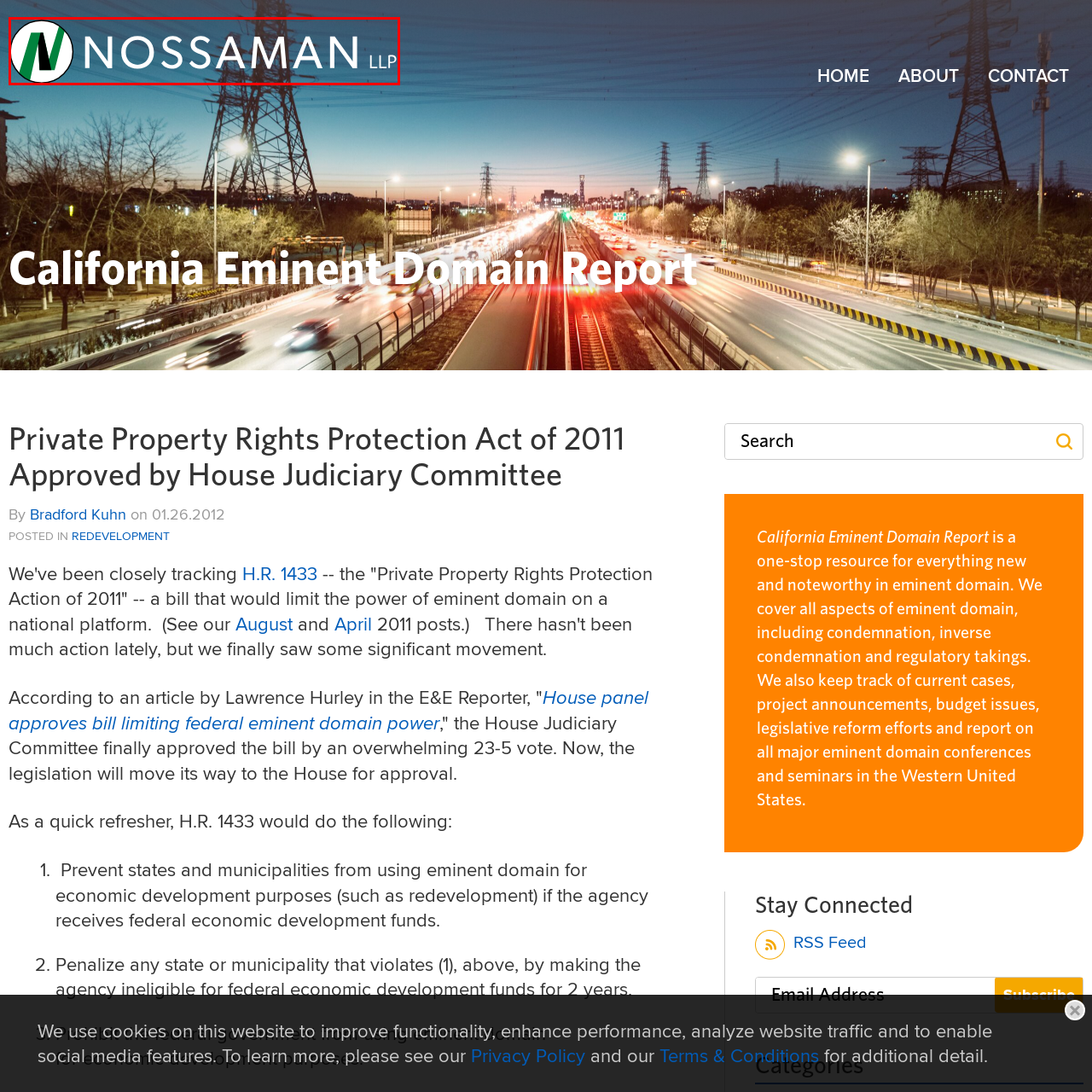What is the font style of the firm's name in the logo?
Pay attention to the image surrounded by the red bounding box and answer the question in detail based on the image.

The caption describes the firm's name in the logo as being in bold, uppercase lettering, which suggests a focus on clarity and strength, aligning with the firm's commitment to providing legal services in complex sectors.